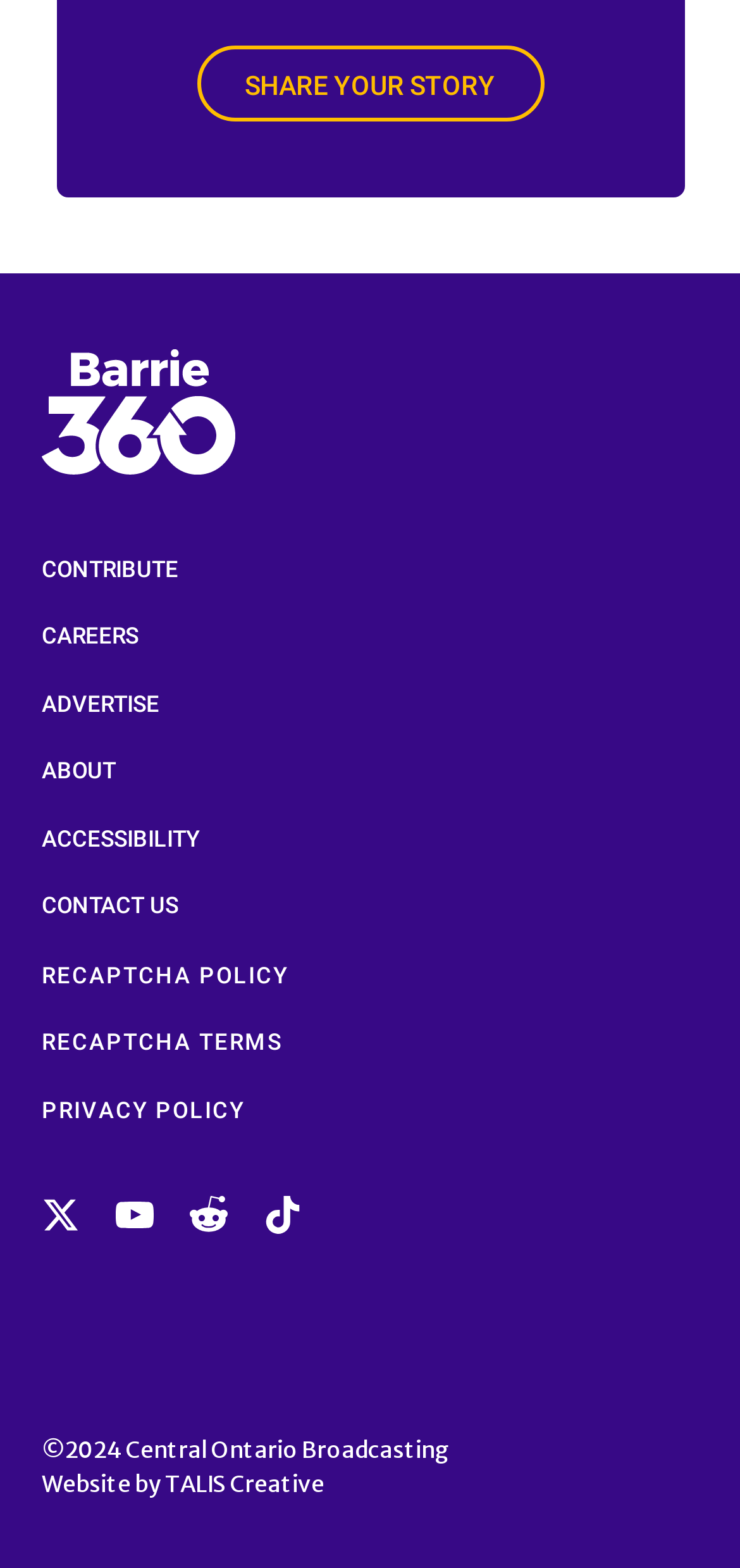Who designed the website?
From the image, provide a succinct answer in one word or a short phrase.

TALIS Creative